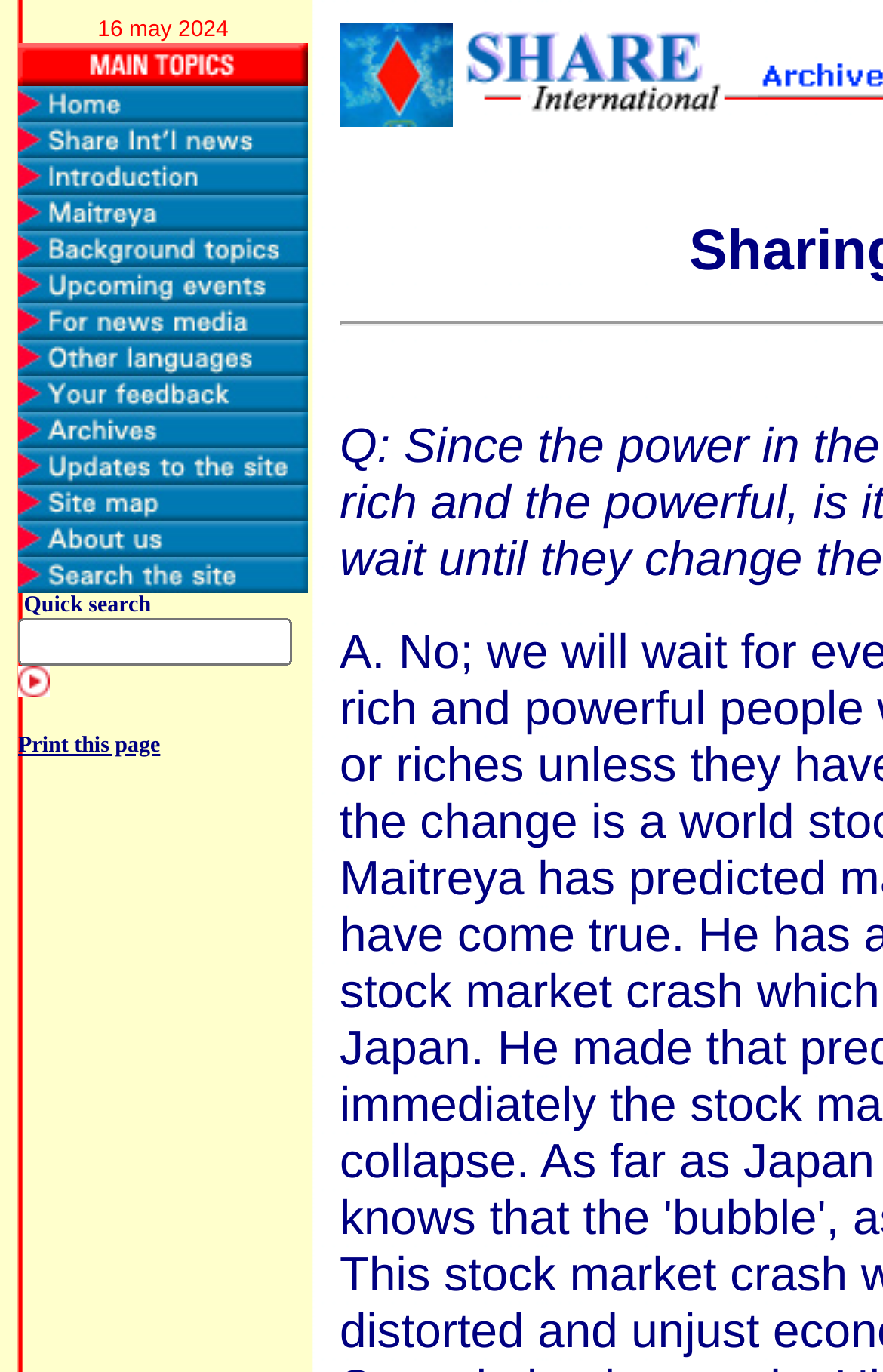How many links are in the main menu?
Using the image, respond with a single word or phrase.

14